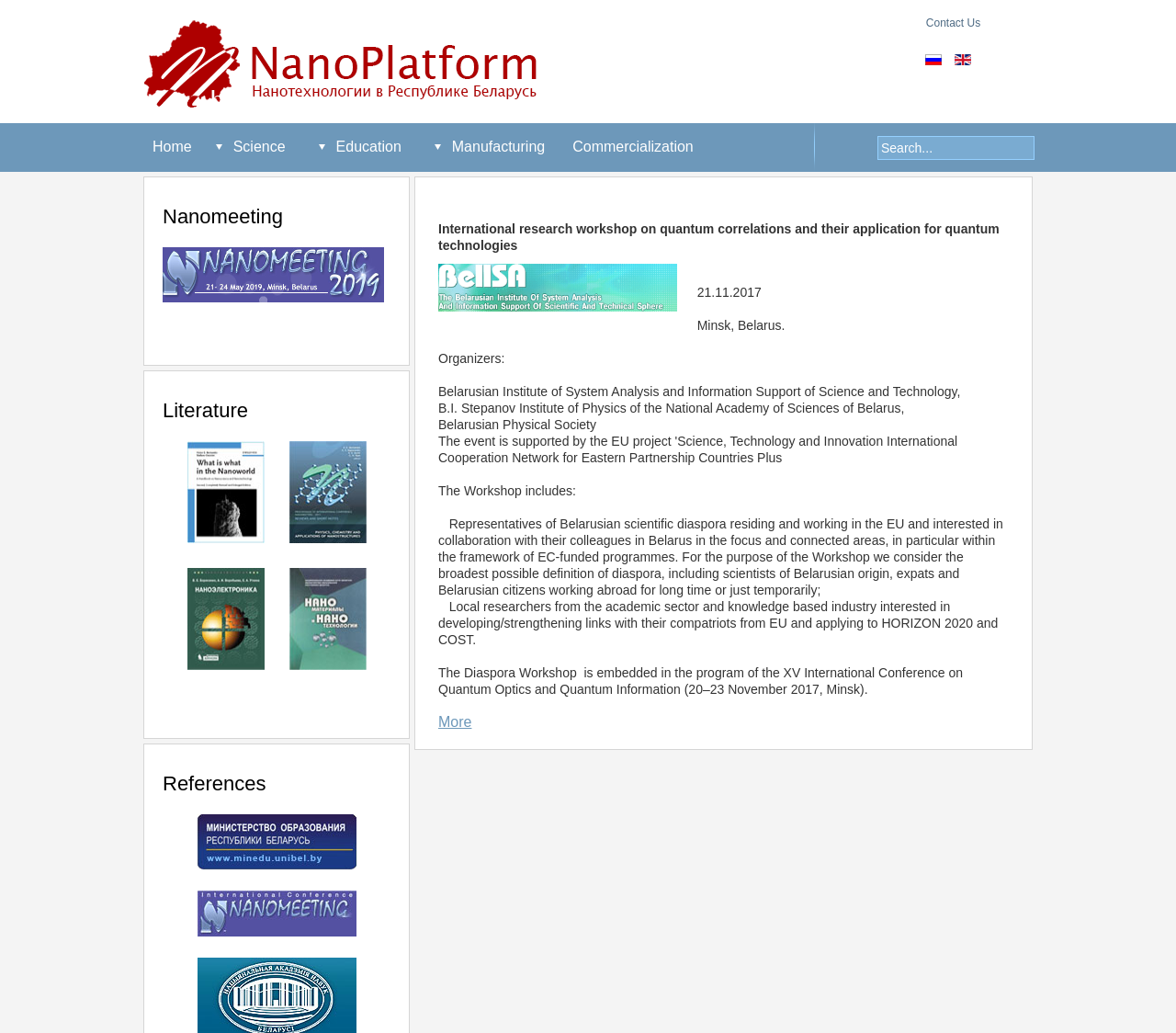Please locate the bounding box coordinates of the element that needs to be clicked to achieve the following instruction: "View more information about the workshop". The coordinates should be four float numbers between 0 and 1, i.e., [left, top, right, bottom].

[0.373, 0.691, 0.401, 0.706]